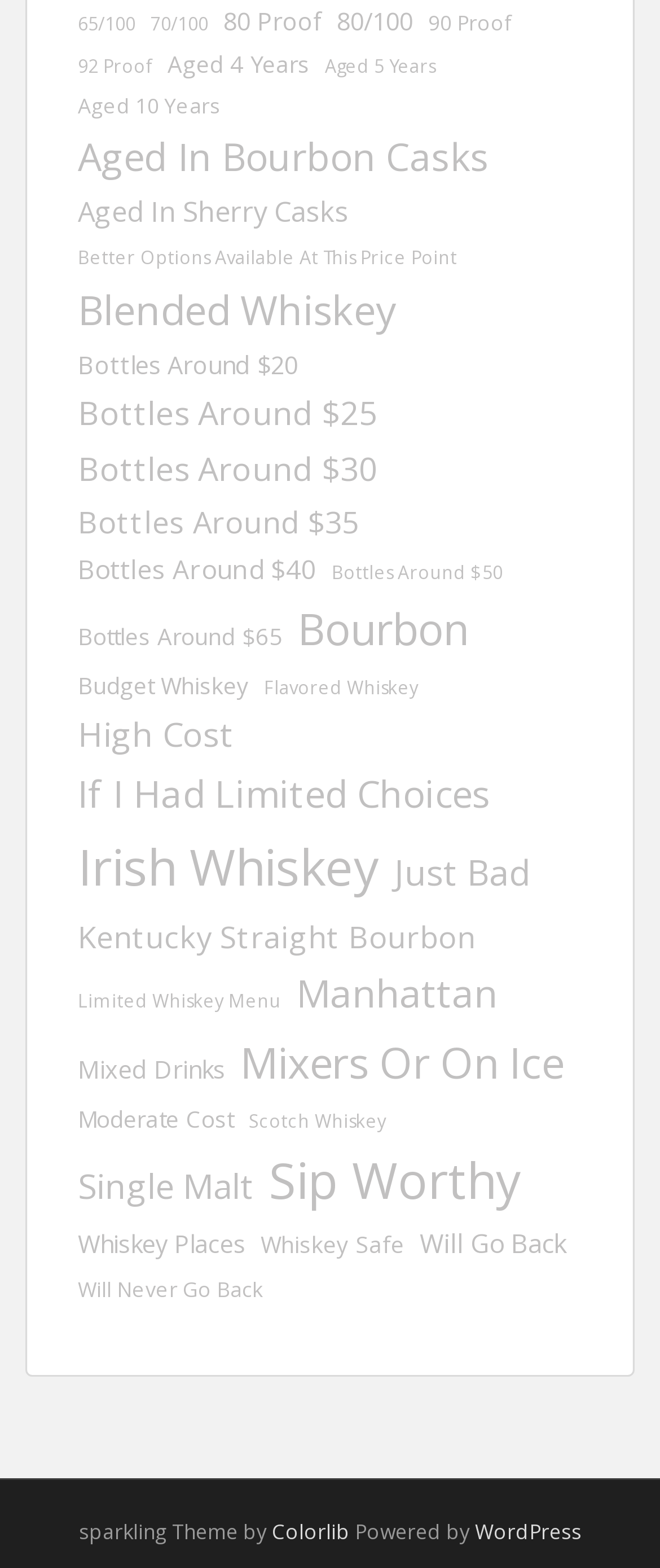What is the theme of the webpage?
We need a detailed and exhaustive answer to the question. Please elaborate.

The StaticText element at the bottom of the webpage reads 'sparkling Theme by', indicating that the theme of the webpage is 'sparkling'.